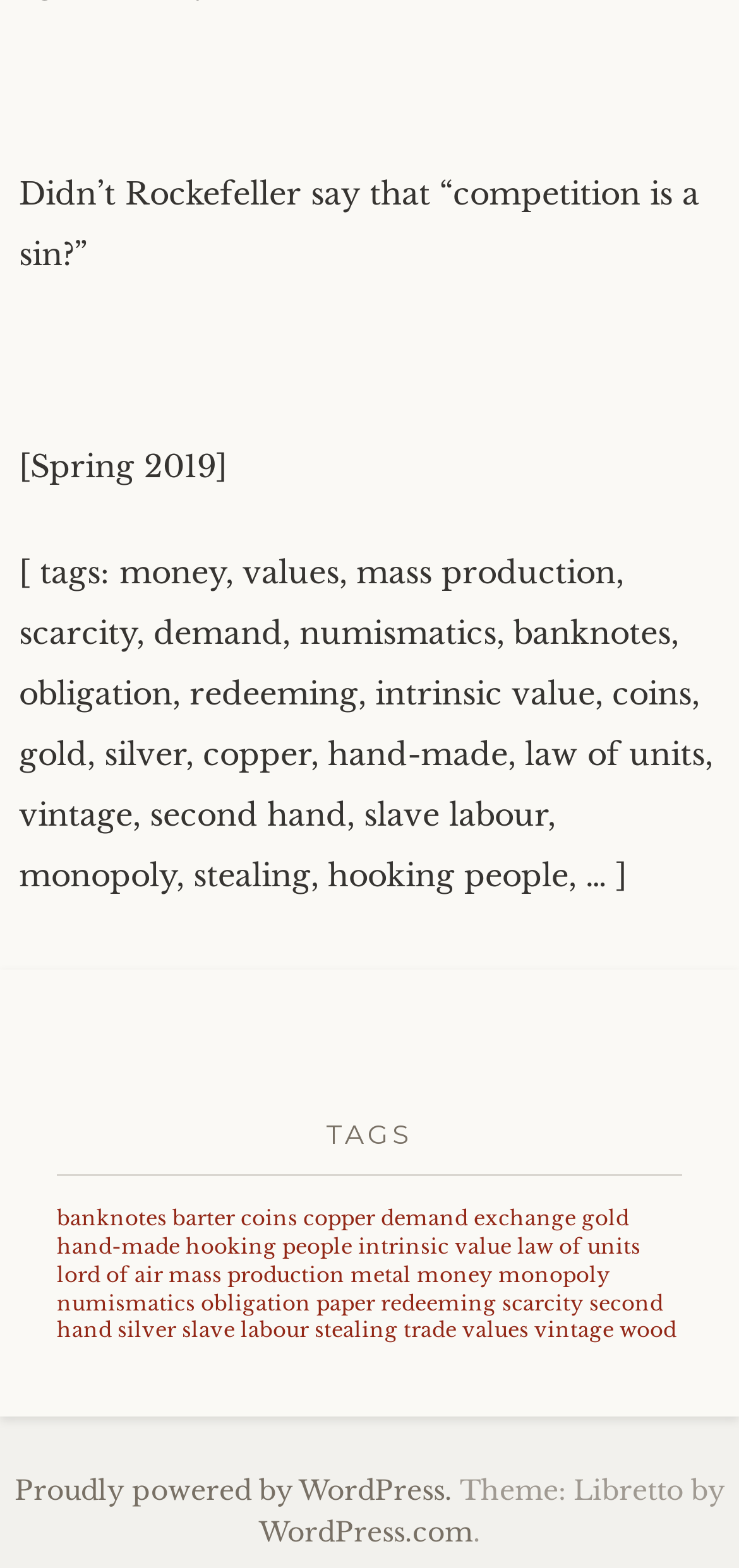Find the bounding box coordinates for the area that should be clicked to accomplish the instruction: "View the 'mass production' article".

[0.228, 0.805, 0.467, 0.821]